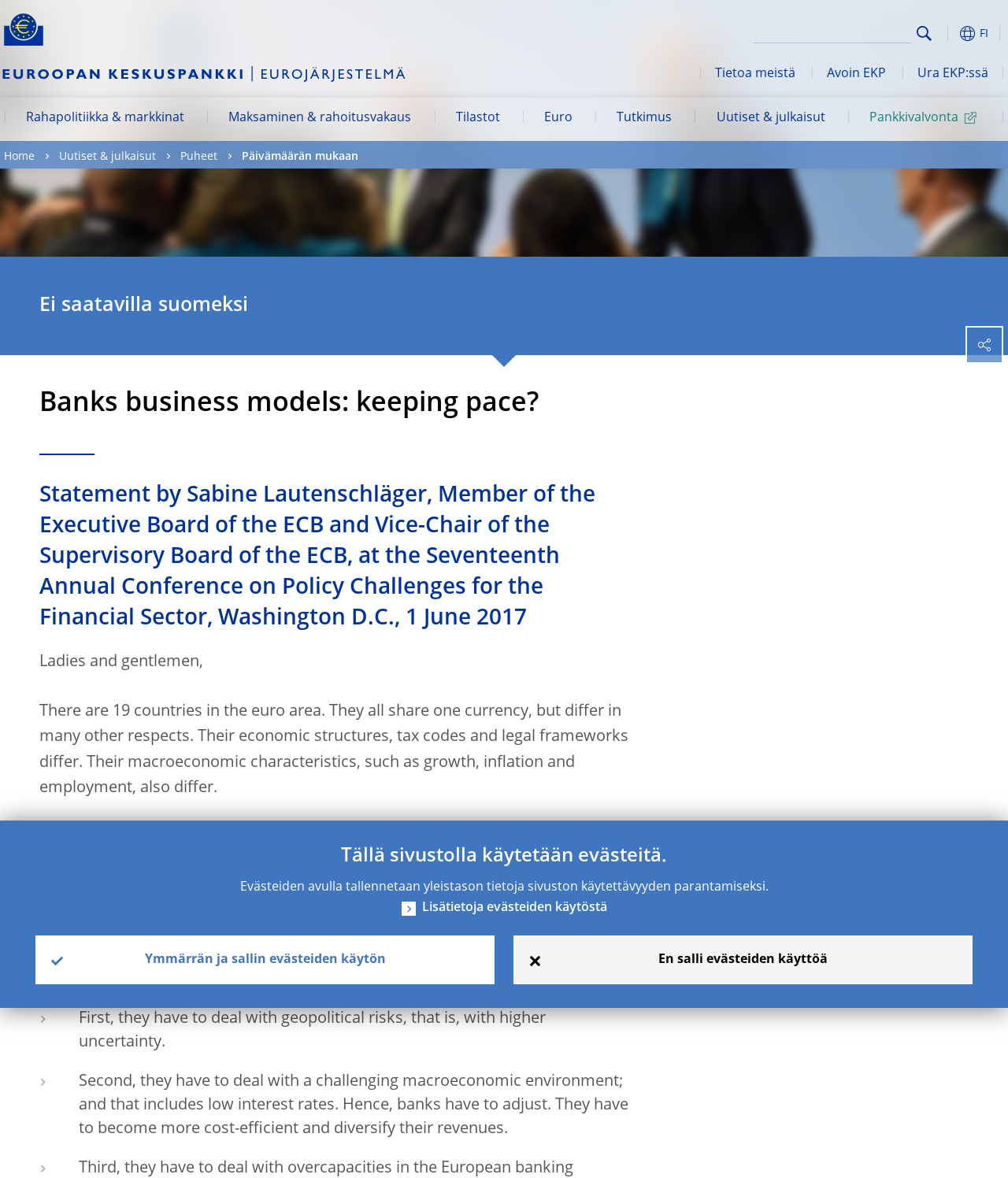Generate an in-depth caption that captures all aspects of the webpage.

The webpage is about the European Central Bank (ECB) and its role in the euro area. At the top left corner, there is a logo of the ECB, a yellow Euro sign surrounded by yellow stars centered in a dark blue circle resting on a dark blue base. Next to the logo, there is a navigation menu with links to various sections, including "Rahapolitiikka & markkinat", "Maksaminen & rahoitusvakaus", "Tilastot", "Euro", "Tutkimus", "Uutiset & julkaisut", "Pankkivalvonta", "Tietoa meistä", "Avoin EKP", and "Ura EKP:ssä".

Below the navigation menu, there is a search bar with a textbox and a search button. On the top right corner, there is a button with a Finnish flag icon, which has a popup menu.

The main content of the webpage is a statement by Sabine Lautenschläger, a member of the Executive Board of the ECB, at a conference on policy challenges for the financial sector. The statement is divided into several paragraphs, discussing the diversity of economies in the euro area and the challenges faced by banks, including geopolitical risks and a challenging macroeconomic environment.

On the right side of the webpage, there are several links, including "Home", "Uutiset & julkaisut", "Puheet", and "Päivämäärän mukaan". There is also a generic icon with a question mark.

At the bottom of the webpage, there is a section about the use of cookies on the website, with links to more information and options to accept or decline the use of cookies.